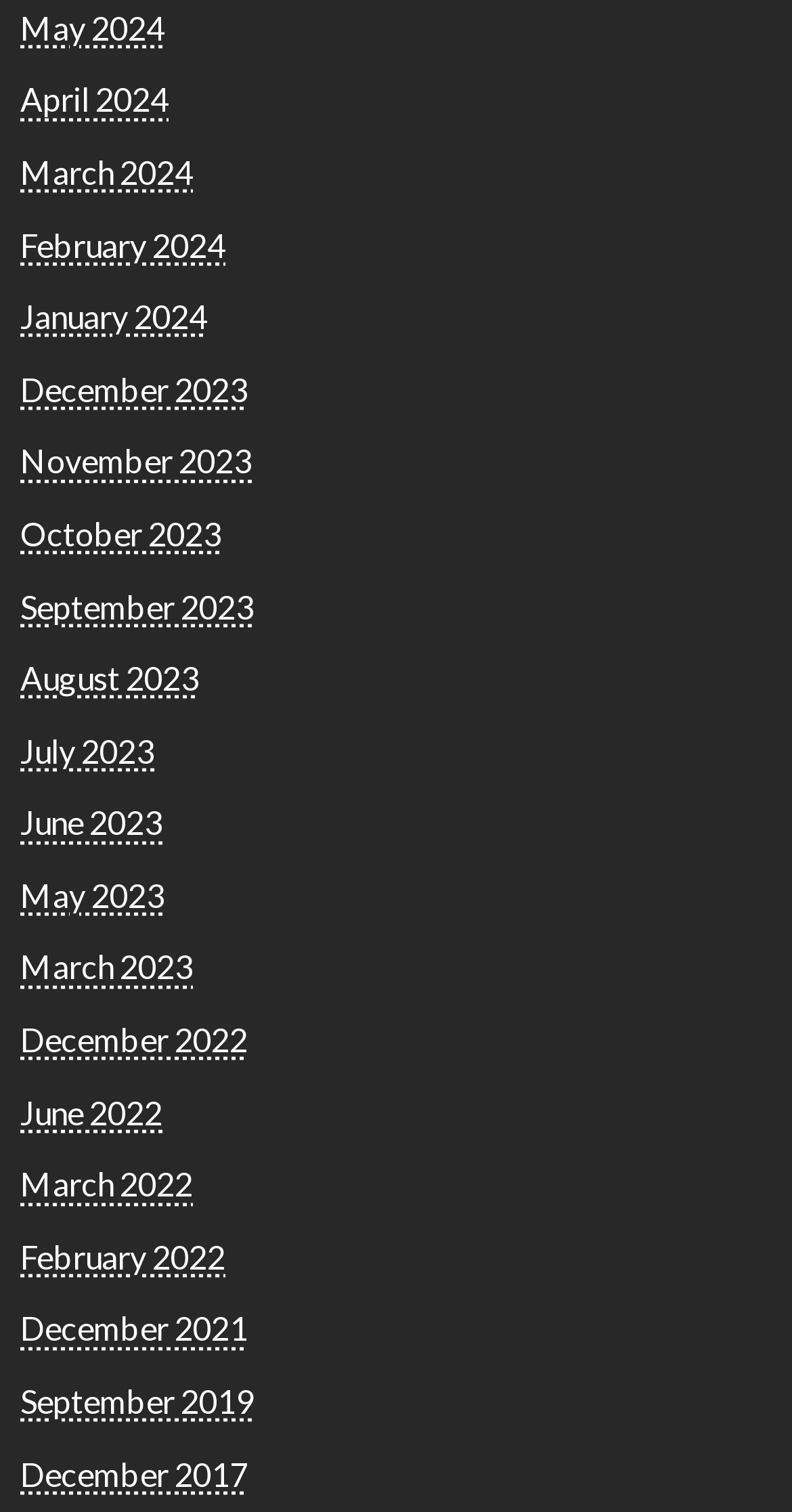Point out the bounding box coordinates of the section to click in order to follow this instruction: "check September 2019".

[0.026, 0.914, 0.321, 0.939]